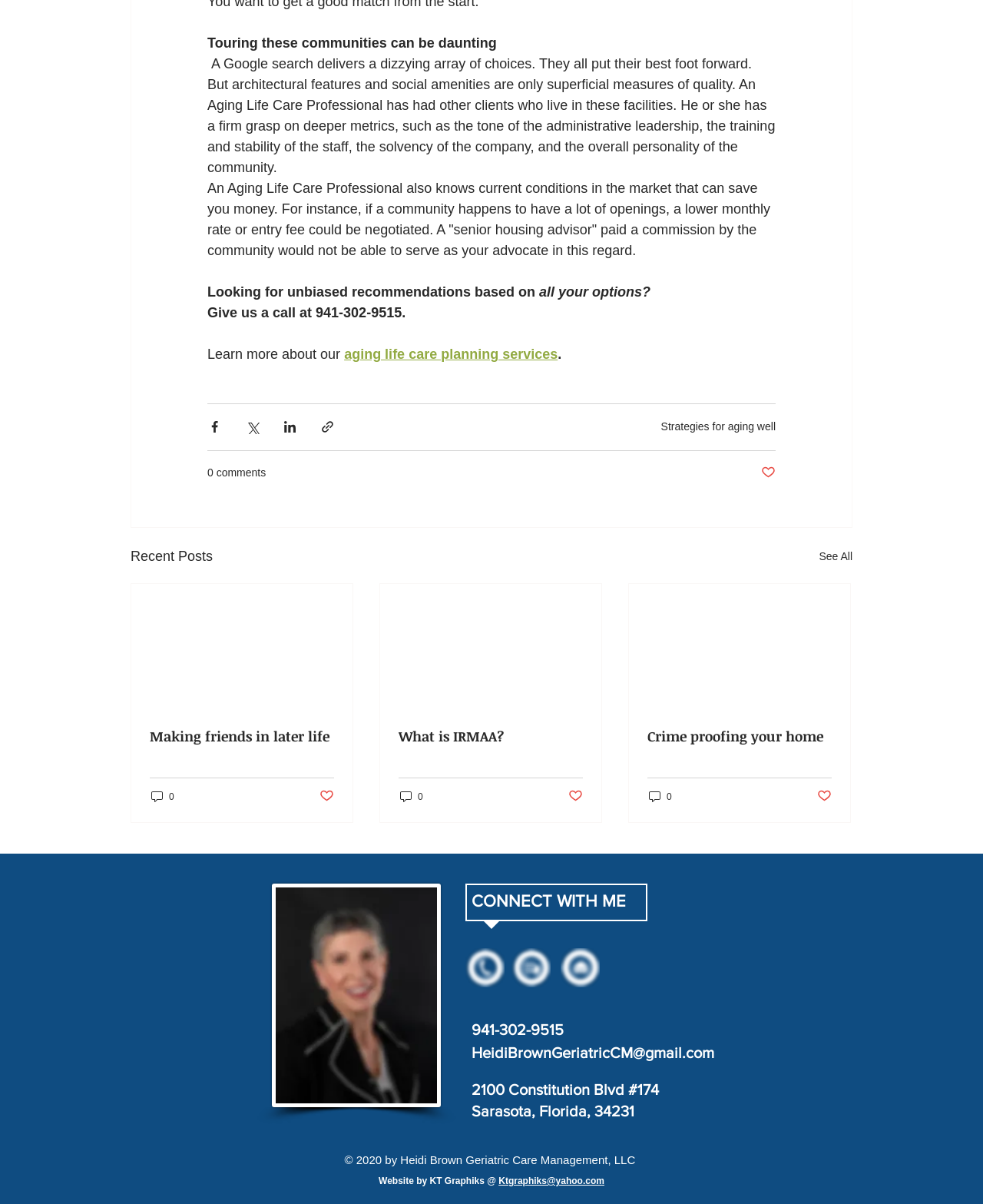How many social media links are available in the 'Social Bar'?
Provide a thorough and detailed answer to the question.

The number of social media links available in the 'Social Bar' can be determined by counting the number of link elements within the 'Social Bar' list element. There are two such elements, indicating two social media links.